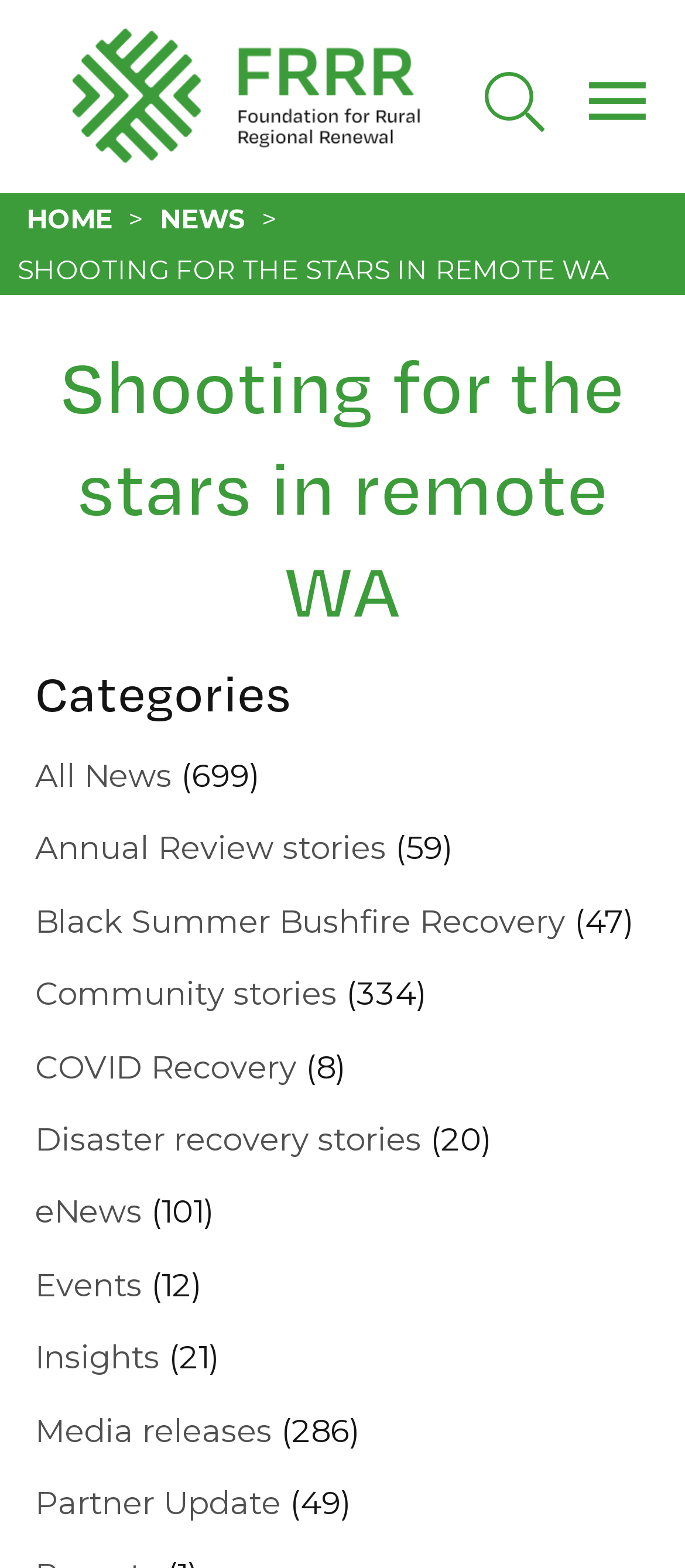Identify the bounding box for the UI element specified in this description: "All News". The coordinates must be four float numbers between 0 and 1, formatted as [left, top, right, bottom].

[0.051, 0.466, 0.251, 0.524]